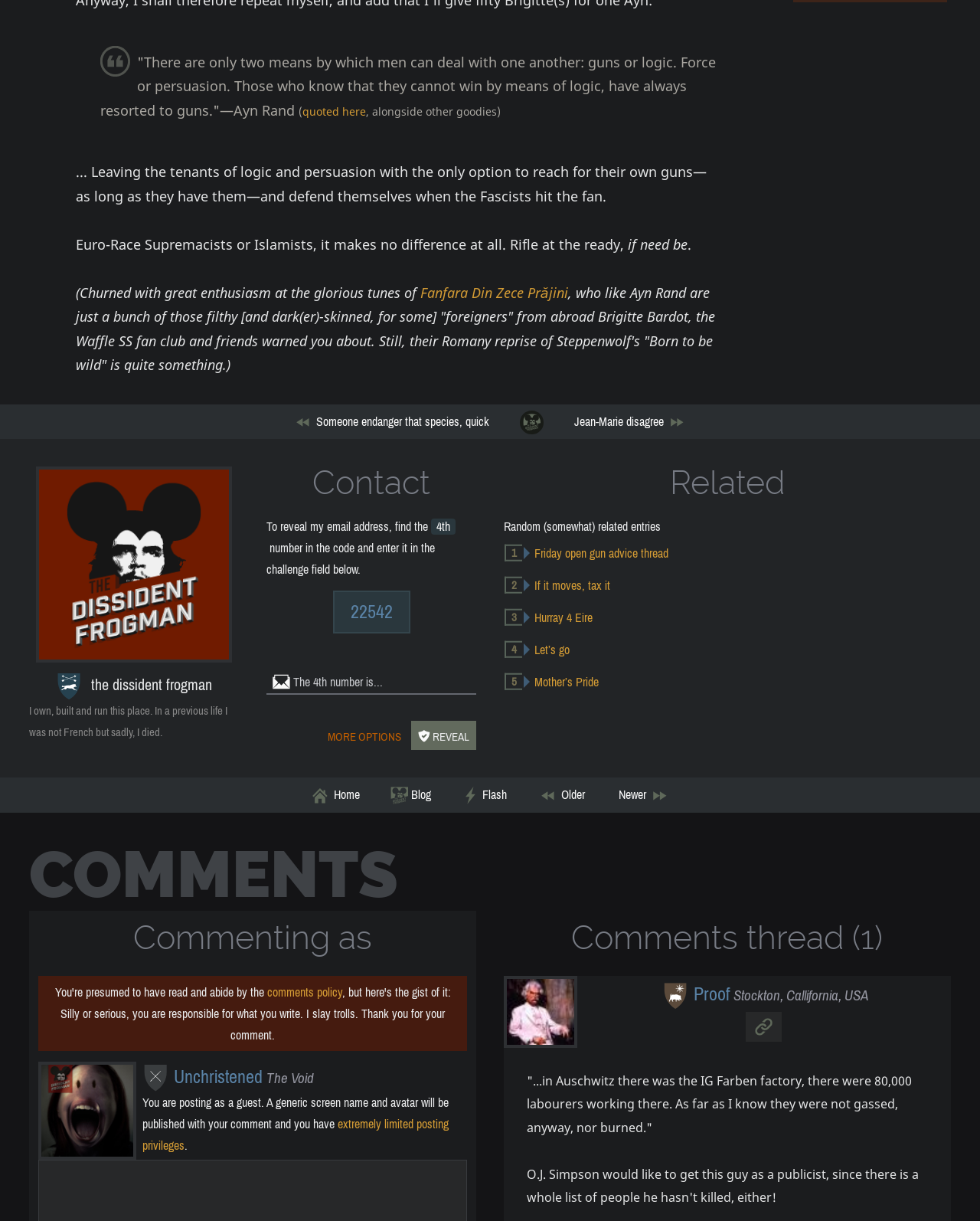What is the quote about guns and logic?
Look at the image and provide a short answer using one word or a phrase.

Ayn Rand quote